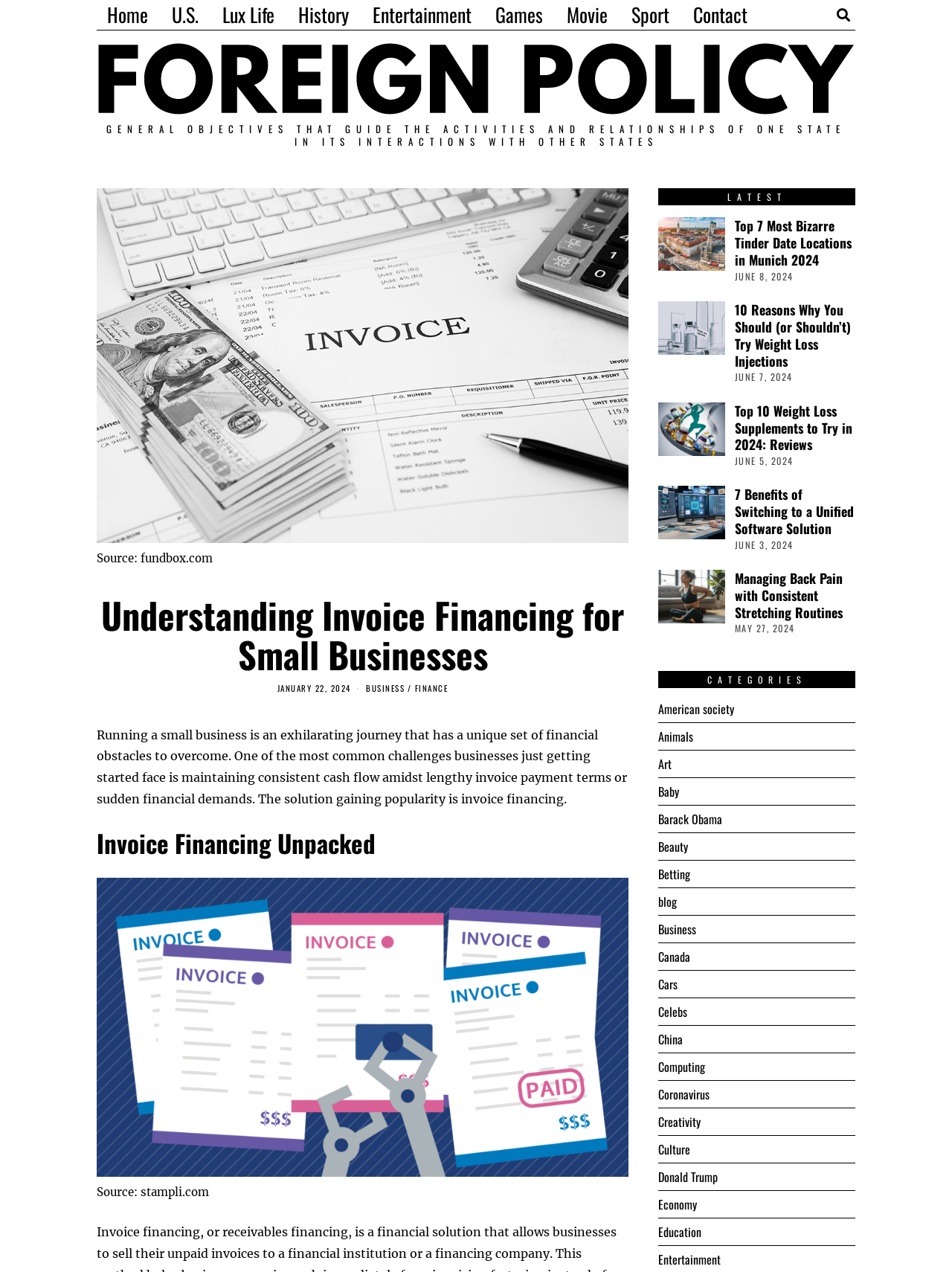Identify the coordinates of the bounding box for the element described below: "Donald Trump". Return the coordinates as four float numbers between 0 and 1: [left, top, right, bottom].

[0.691, 0.918, 0.754, 0.932]